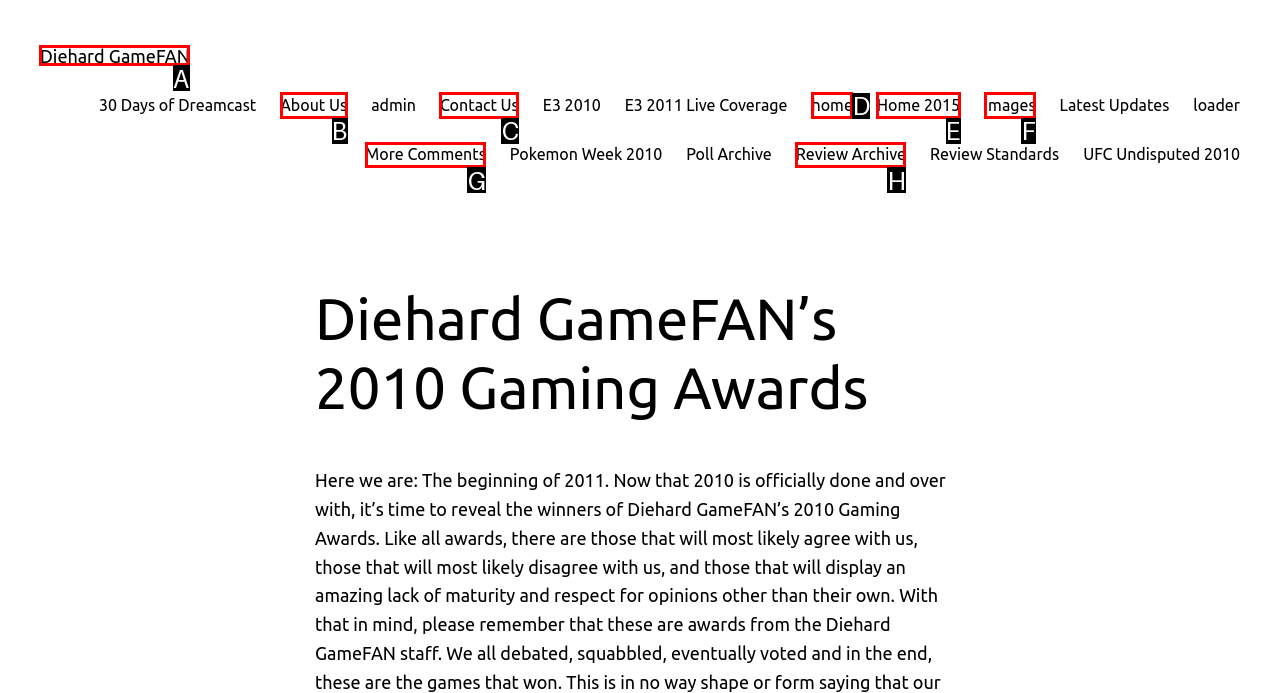Identify the correct UI element to click on to achieve the following task: Search for something Respond with the corresponding letter from the given choices.

None